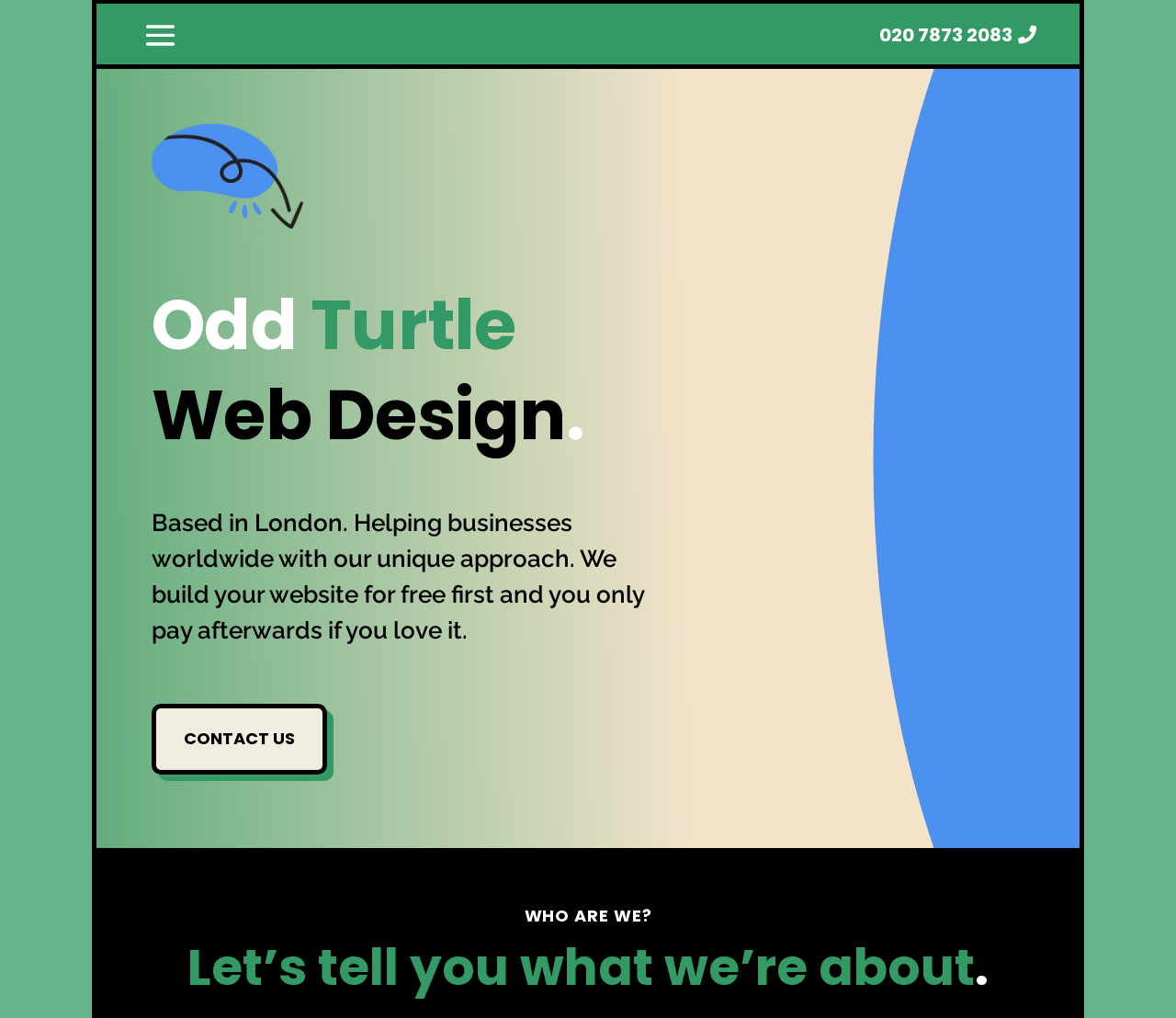Create a detailed description of the webpage's content and layout.

The webpage is about Odd Turtle Web Design, a company that specializes in creating optimized and beautiful websites for small businesses. At the top right corner, there is a phone number link "020 7873 2083" with a phone icon. Below it, on the left side, there is a small image. The company name "Odd Turtle Web Design" is displayed as a heading, followed by a brief description "Based in London. Helping businesses worldwide with our unique approach. We build your website for free first and you only pay afterwards if you love it." 

On the top left side, there is a "CONTACT US" link. Further down, there are two headings, "WHO ARE WE?" and "Let’s tell you what we’re about.", which suggest that the webpage will introduce the company and its approach.